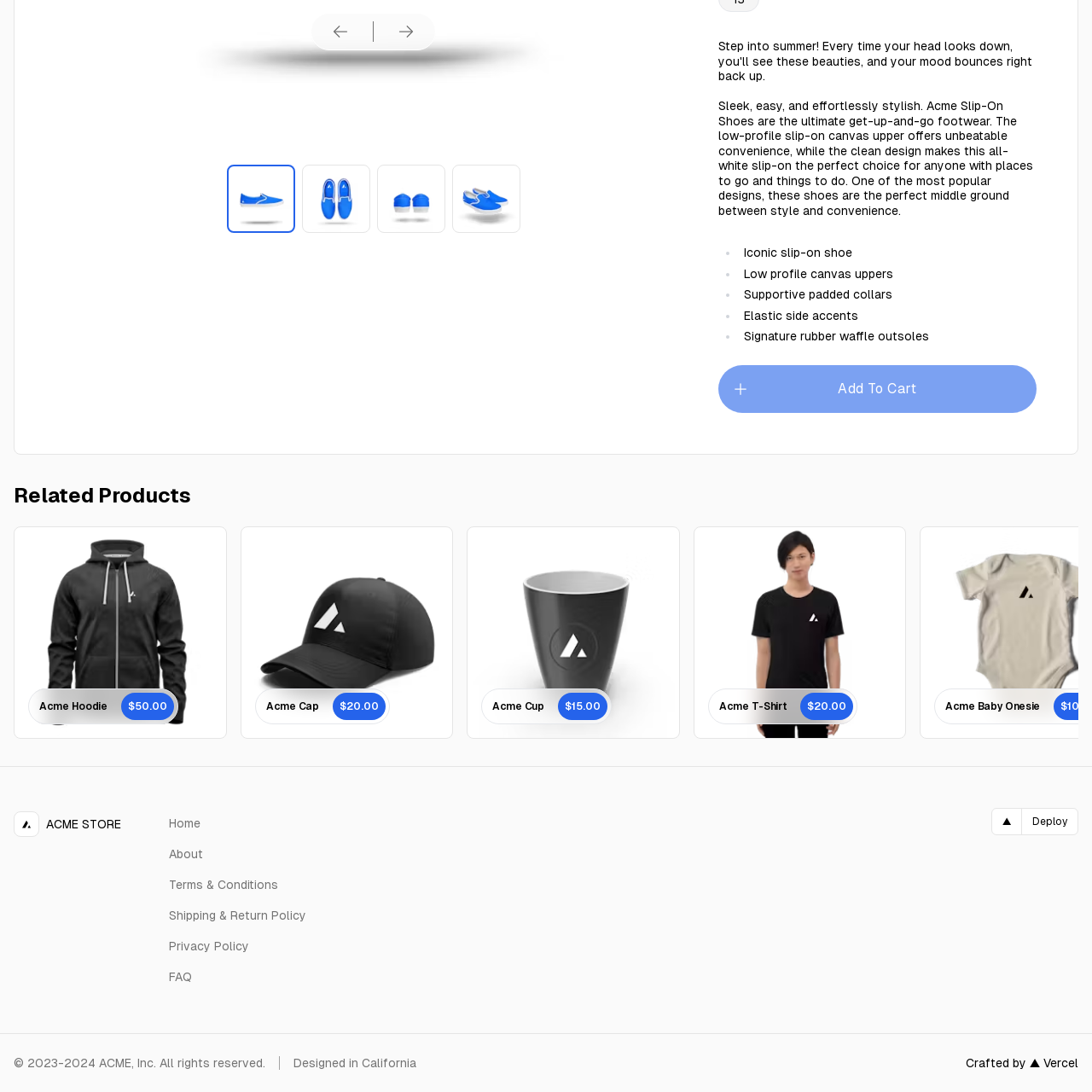Please look at the highlighted area within the red border and provide the answer to this question using just one word or phrase: 
What is the purpose of the rubber waffle outsoles?

Enhance performance and grip